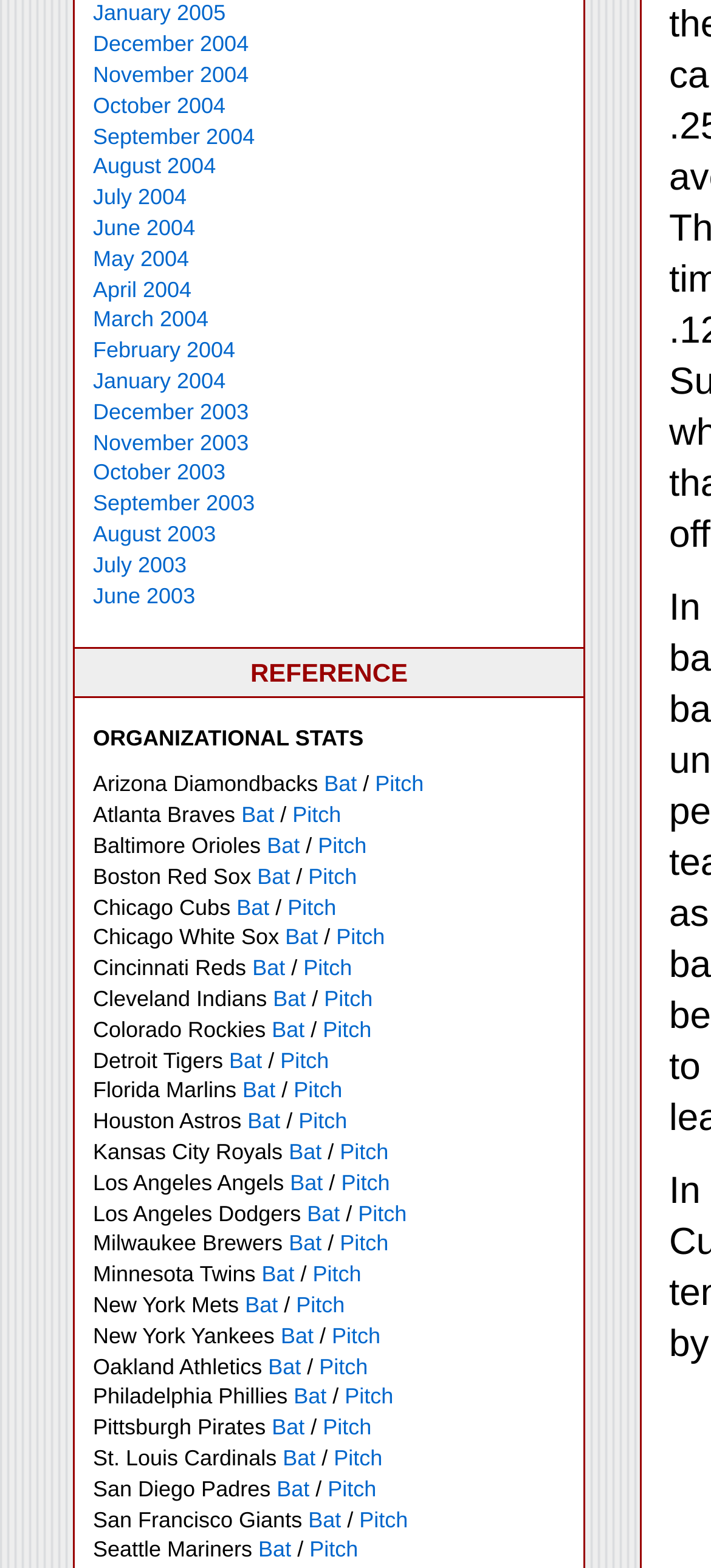What is the time period covered by the links at the top of the webpage?
Please give a detailed answer to the question using the information shown in the image.

The links at the top of the webpage are labeled with months and years, ranging from December 2003 to January 2005, which suggests that the time period covered by these links is from 2003 to 2005.